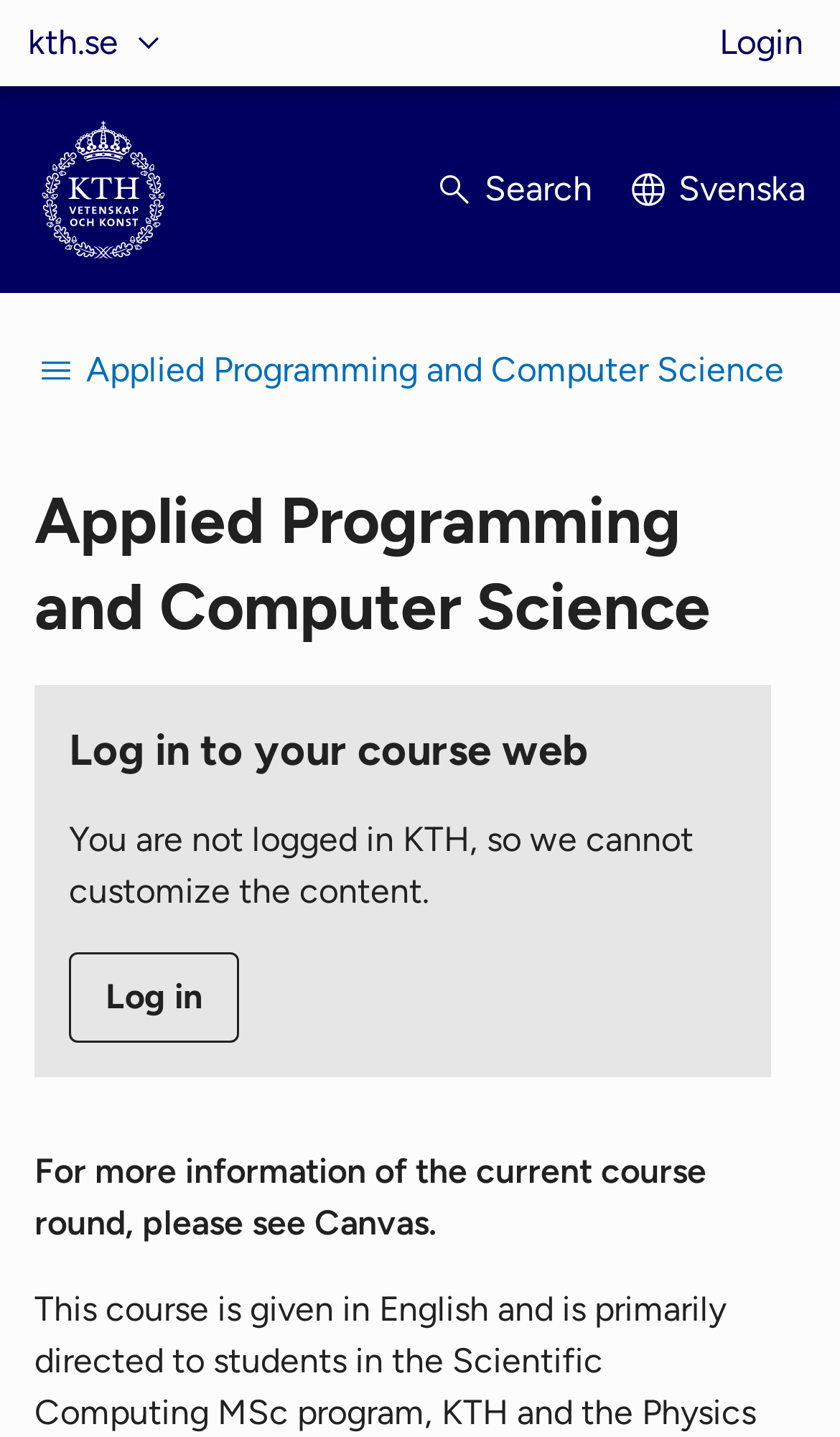Return the bounding box coordinates of the UI element that corresponds to this description: "Applied Programming and Computer Science". The coordinates must be given as four float numbers in the range of 0 and 1, [left, top, right, bottom].

[0.041, 0.228, 0.933, 0.288]